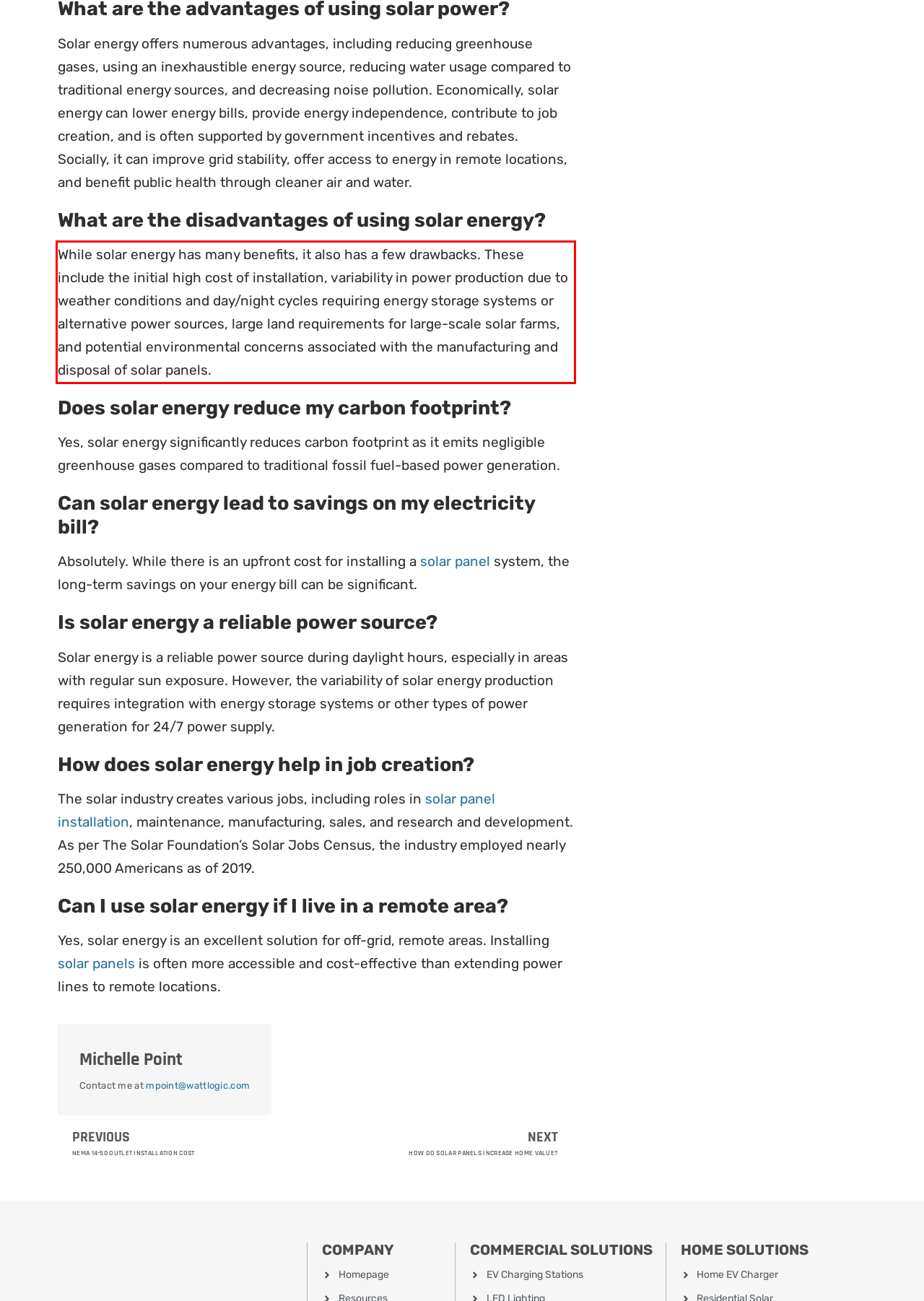Within the screenshot of the webpage, locate the red bounding box and use OCR to identify and provide the text content inside it.

While solar energy has many benefits, it also has a few drawbacks. These include the initial high cost of installation, variability in power production due to weather conditions and day/night cycles requiring energy storage systems or alternative power sources, large land requirements for large-scale solar farms, and potential environmental concerns associated with the manufacturing and disposal of solar panels.